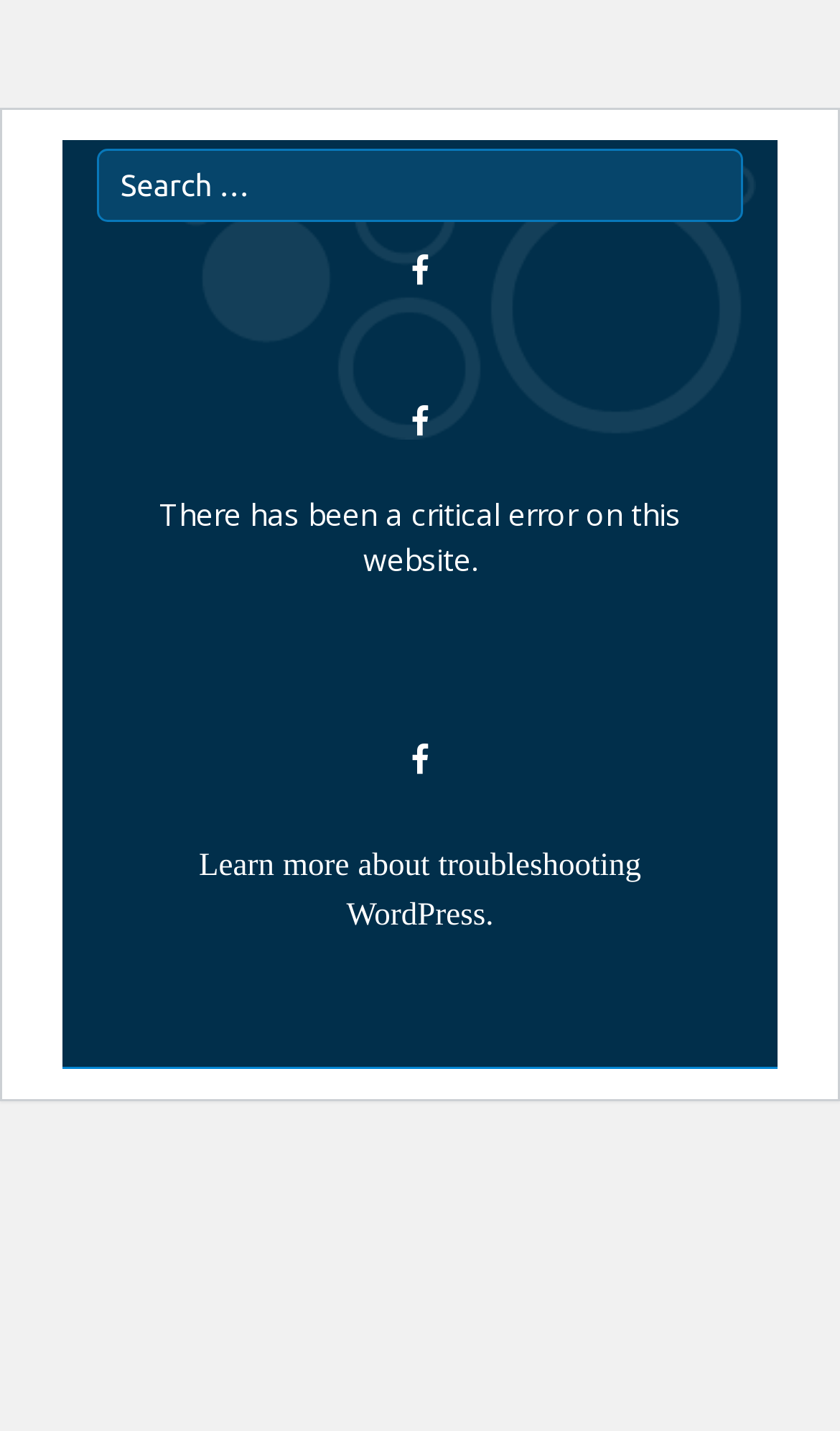By analyzing the image, answer the following question with a detailed response: What is the function of the icon at the top right?

There is an icon at the top right of the webpage, but its function is not clear. It may be a navigation icon or a link to another webpage, but its purpose is not explicitly stated.